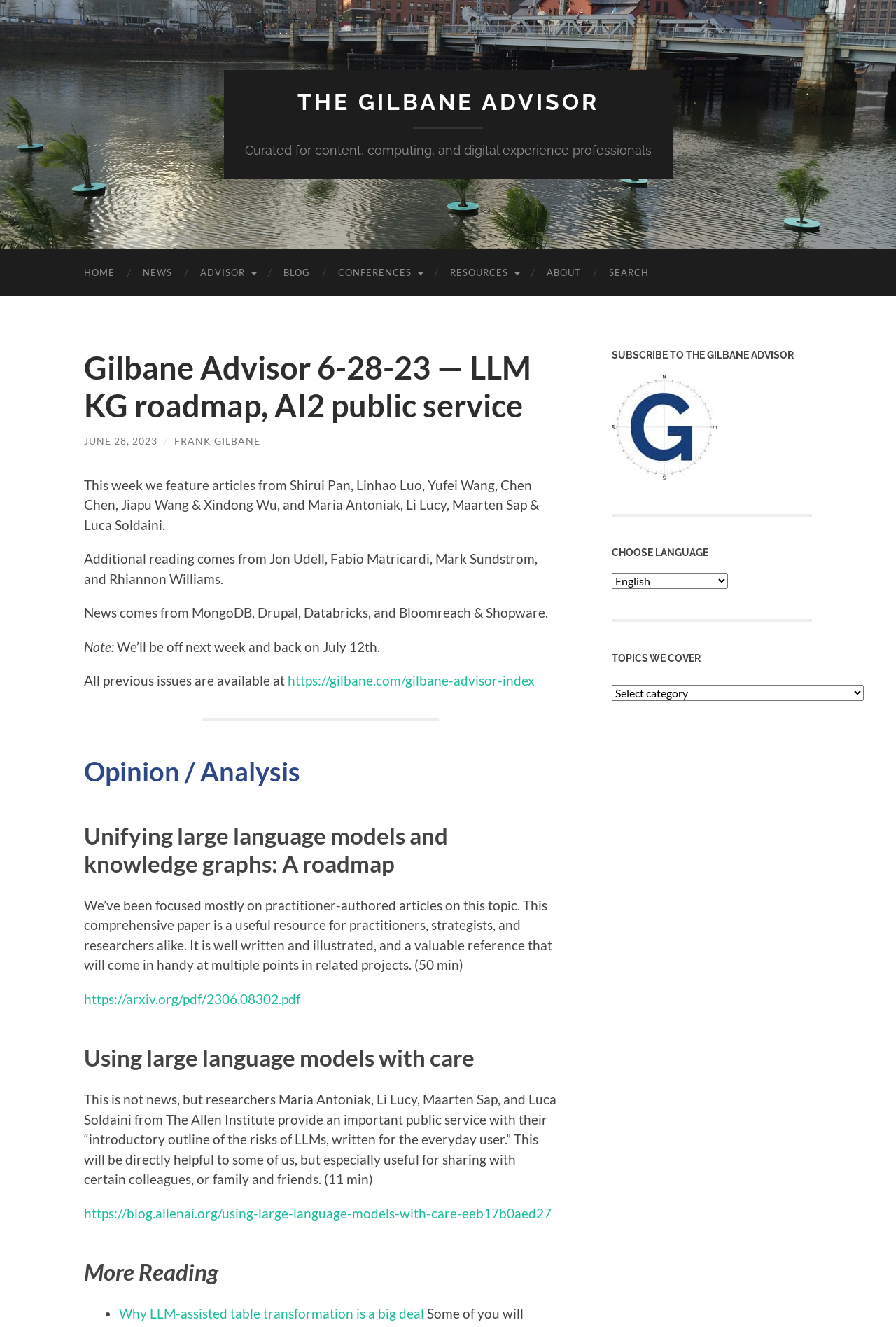Identify the bounding box coordinates of the element that should be clicked to fulfill this task: "Select a language from the dropdown menu". The coordinates should be provided as four float numbers between 0 and 1, i.e., [left, top, right, bottom].

[0.683, 0.432, 0.812, 0.444]